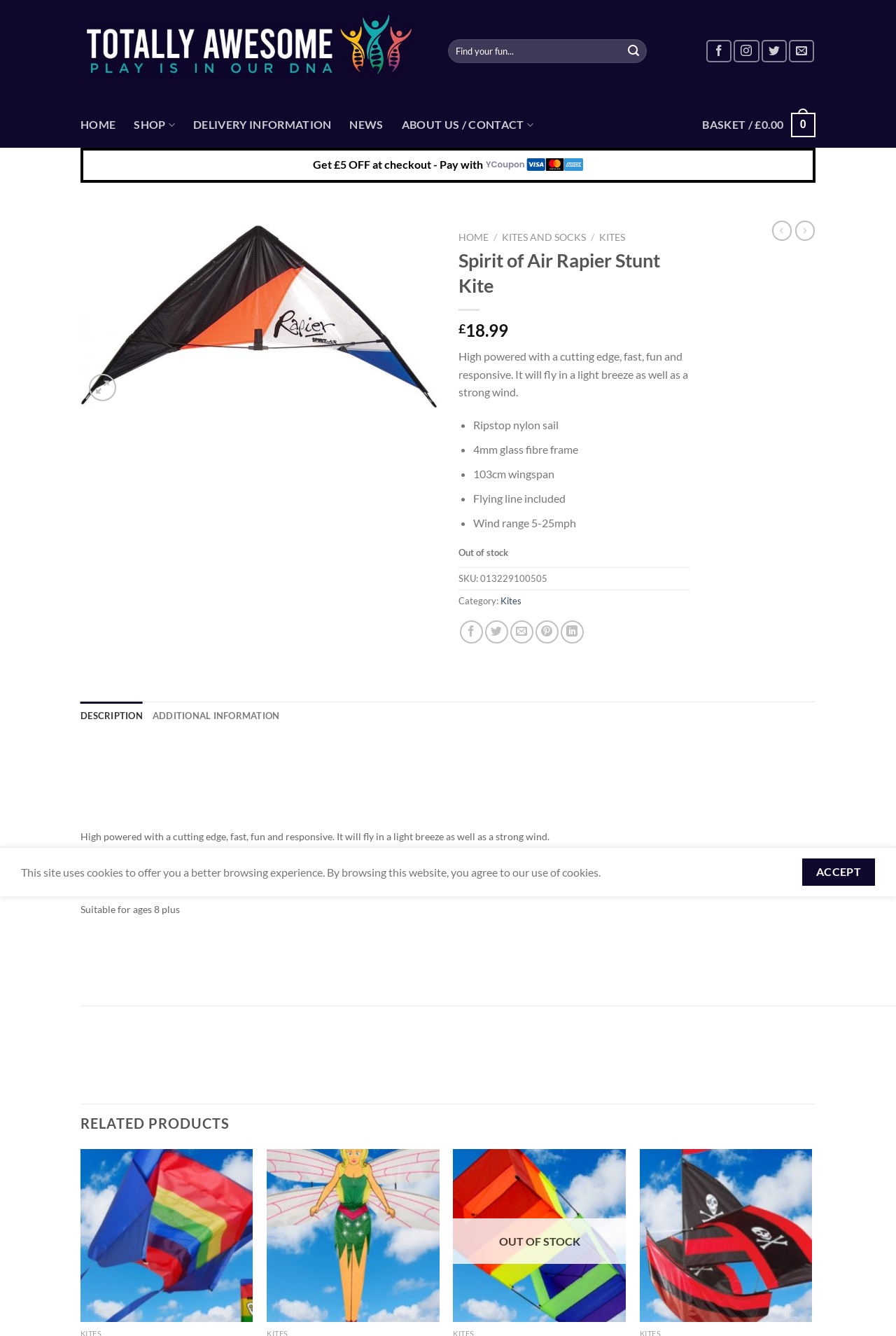Show the bounding box coordinates of the region that should be clicked to follow the instruction: "Check related products."

[0.09, 0.827, 0.91, 0.855]